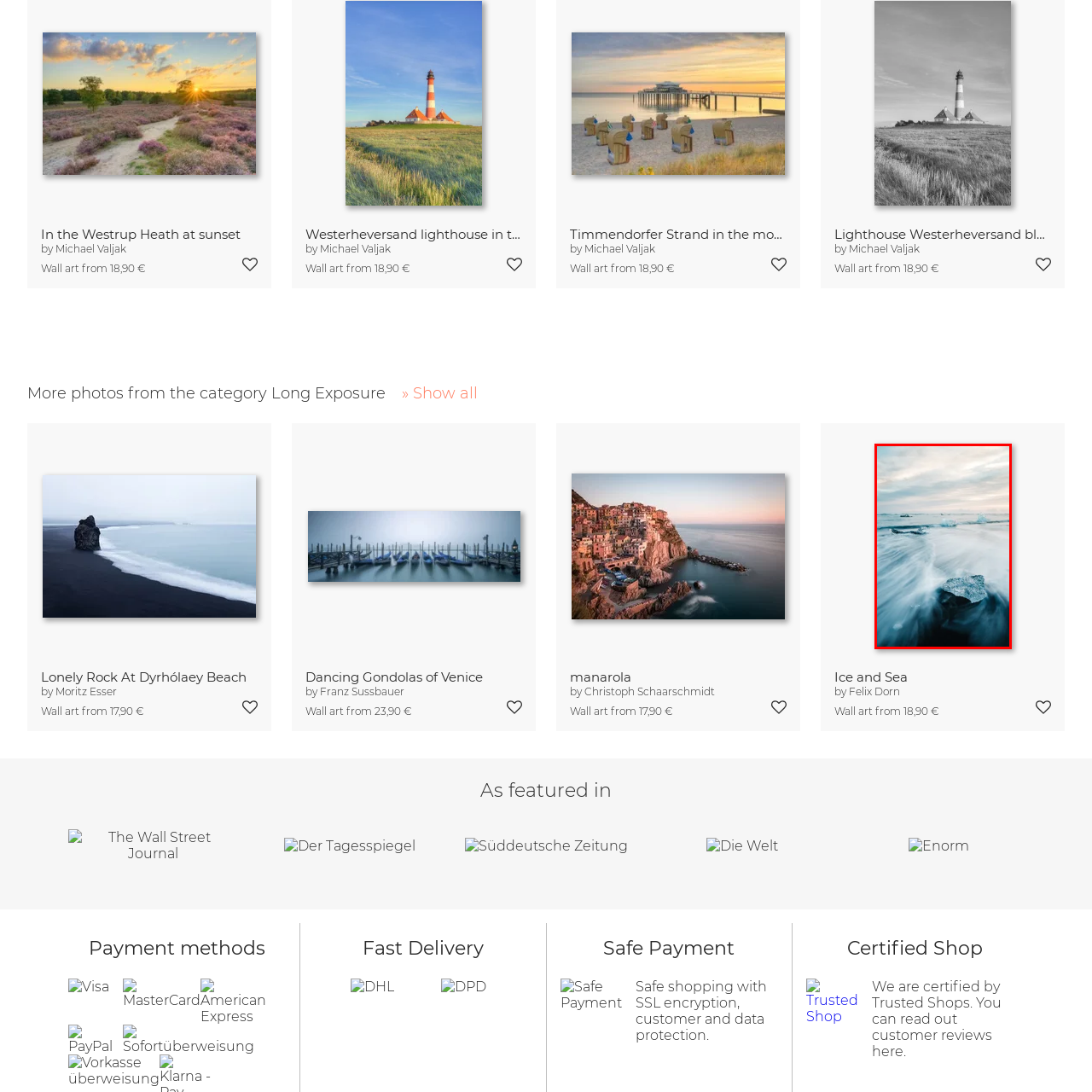What is the dominant feature in the foreground?
Pay attention to the image within the red bounding box and answer using just one word or a concise phrase.

A rock